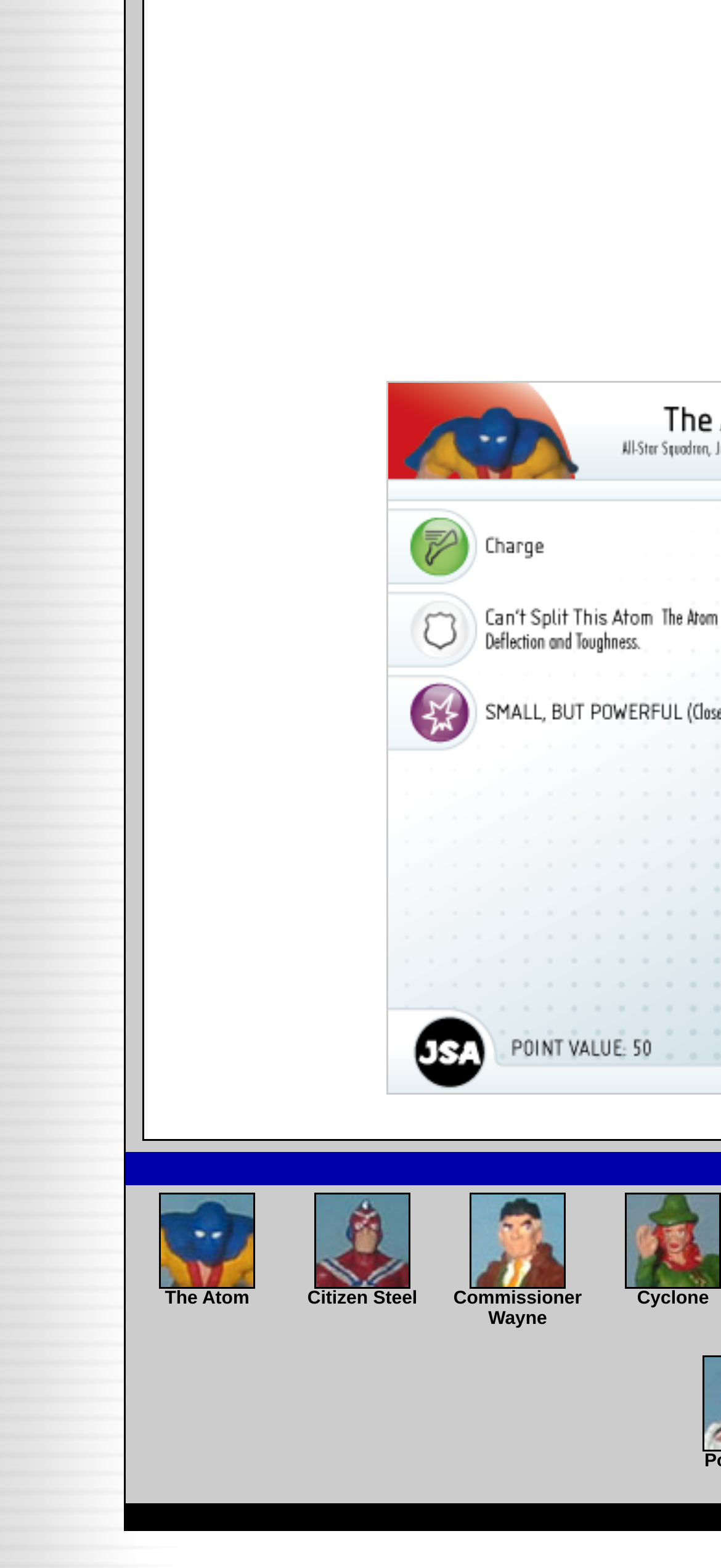What is the text below the second thumbnail?
Based on the content of the image, thoroughly explain and answer the question.

I looked at the second LayoutTableCell element and found the StaticText element with the text 'Citizen Steel' below the thumbnail.